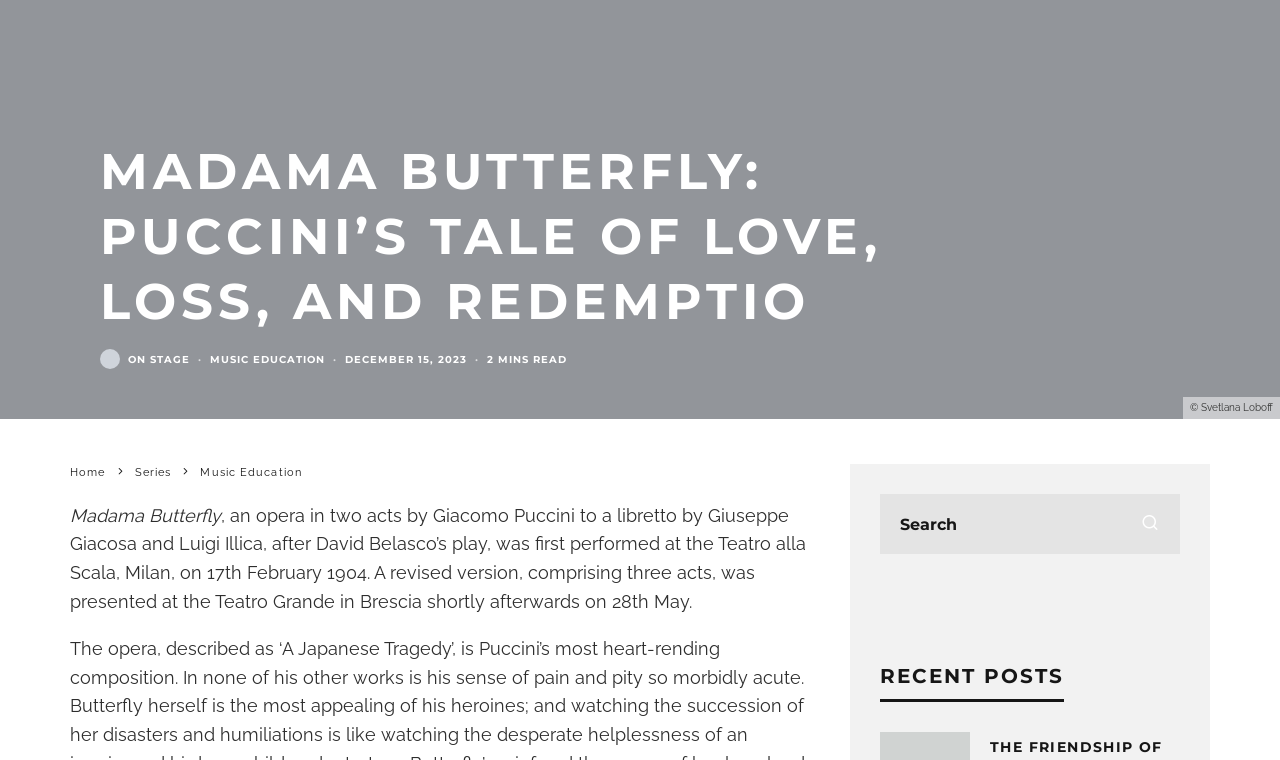Can you find the bounding box coordinates for the UI element given this description: "Music Education"? Provide the coordinates as four float numbers between 0 and 1: [left, top, right, bottom].

[0.157, 0.613, 0.236, 0.63]